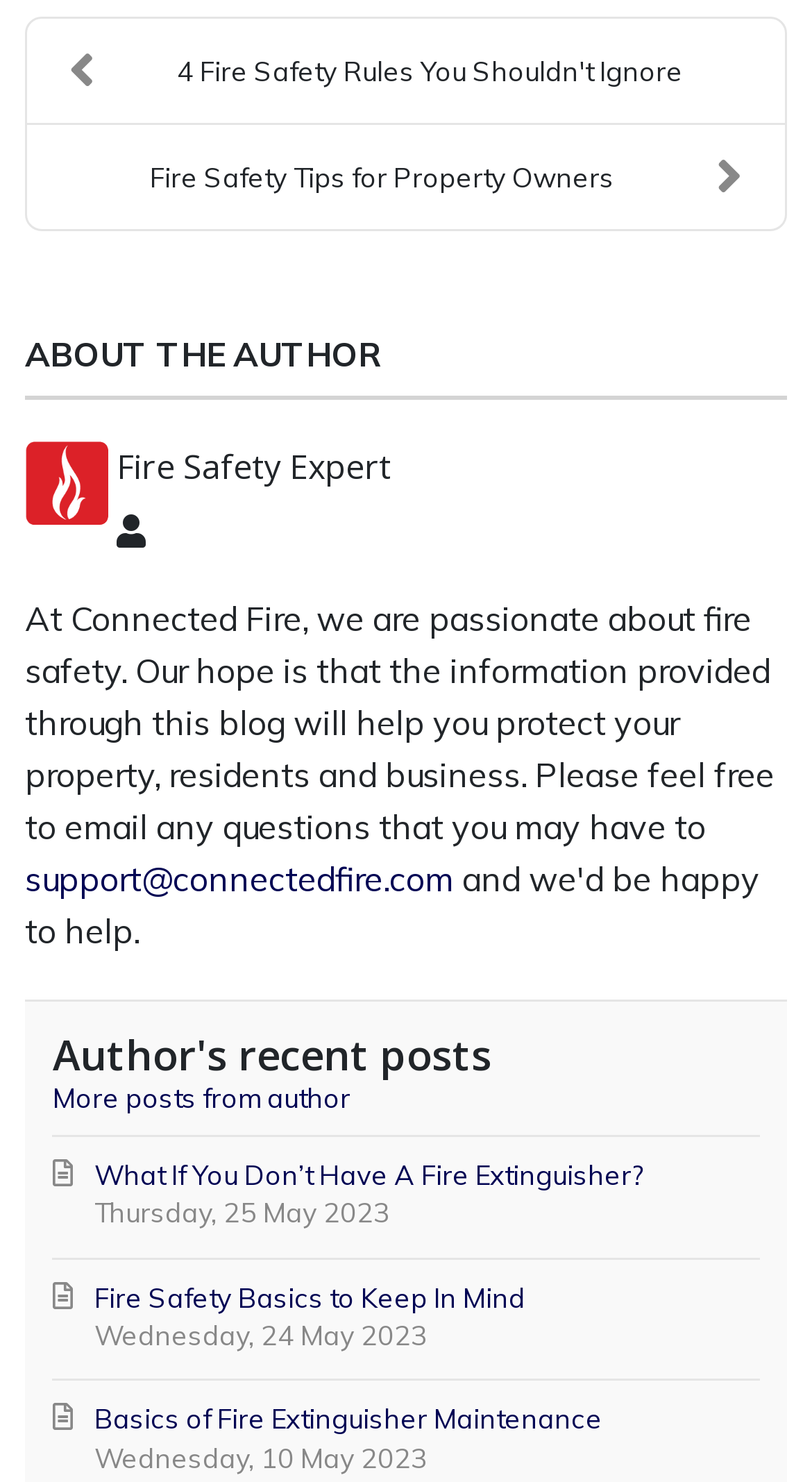What is the author's profession?
Give a one-word or short phrase answer based on the image.

Fire Safety Expert